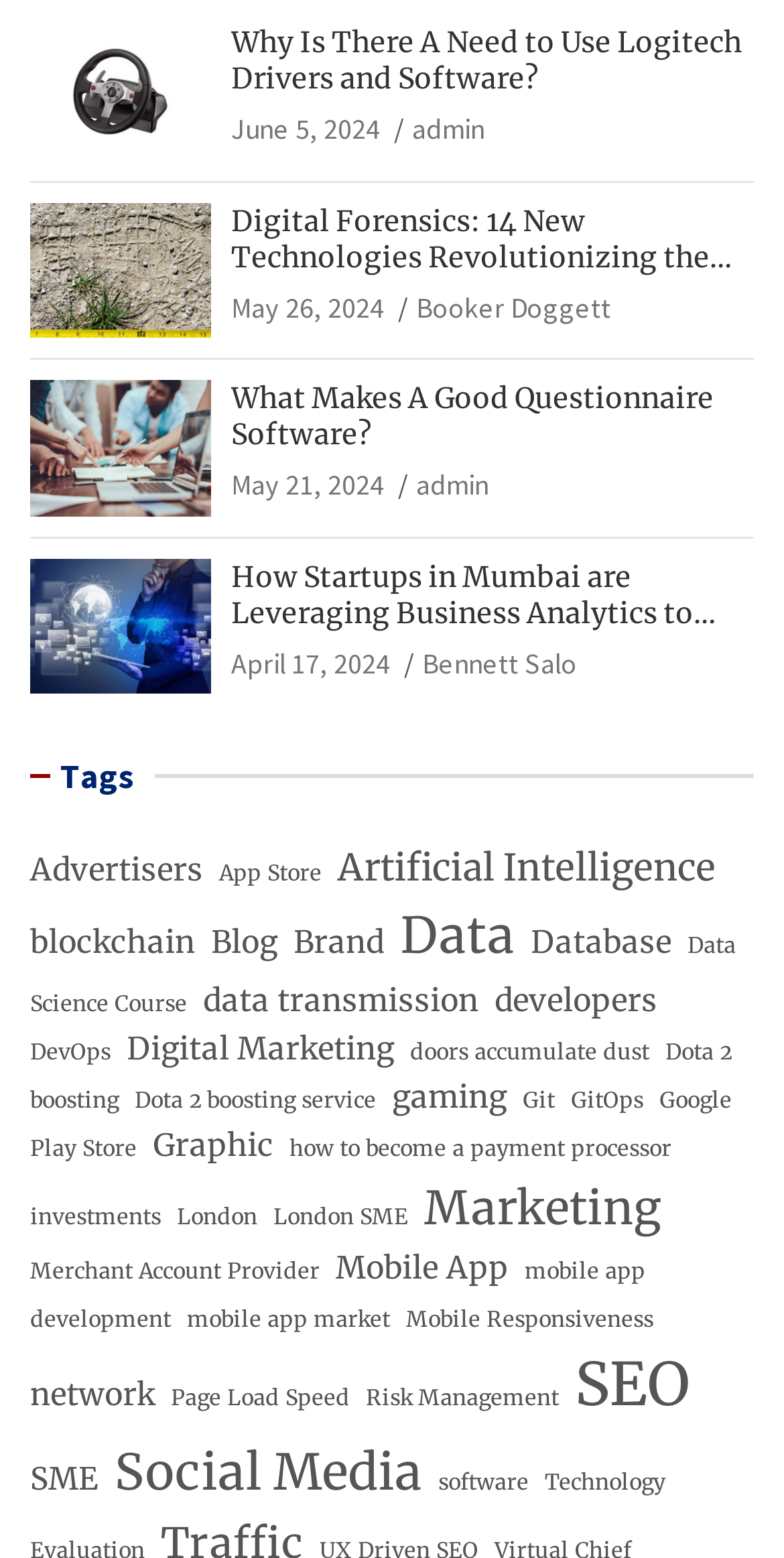What is the topic of the first article?
Please provide a comprehensive answer to the question based on the webpage screenshot.

I determined the answer by looking at the first heading element on the webpage, which is 'Why Is There A Need to Use Logitech Drivers and Software?'.